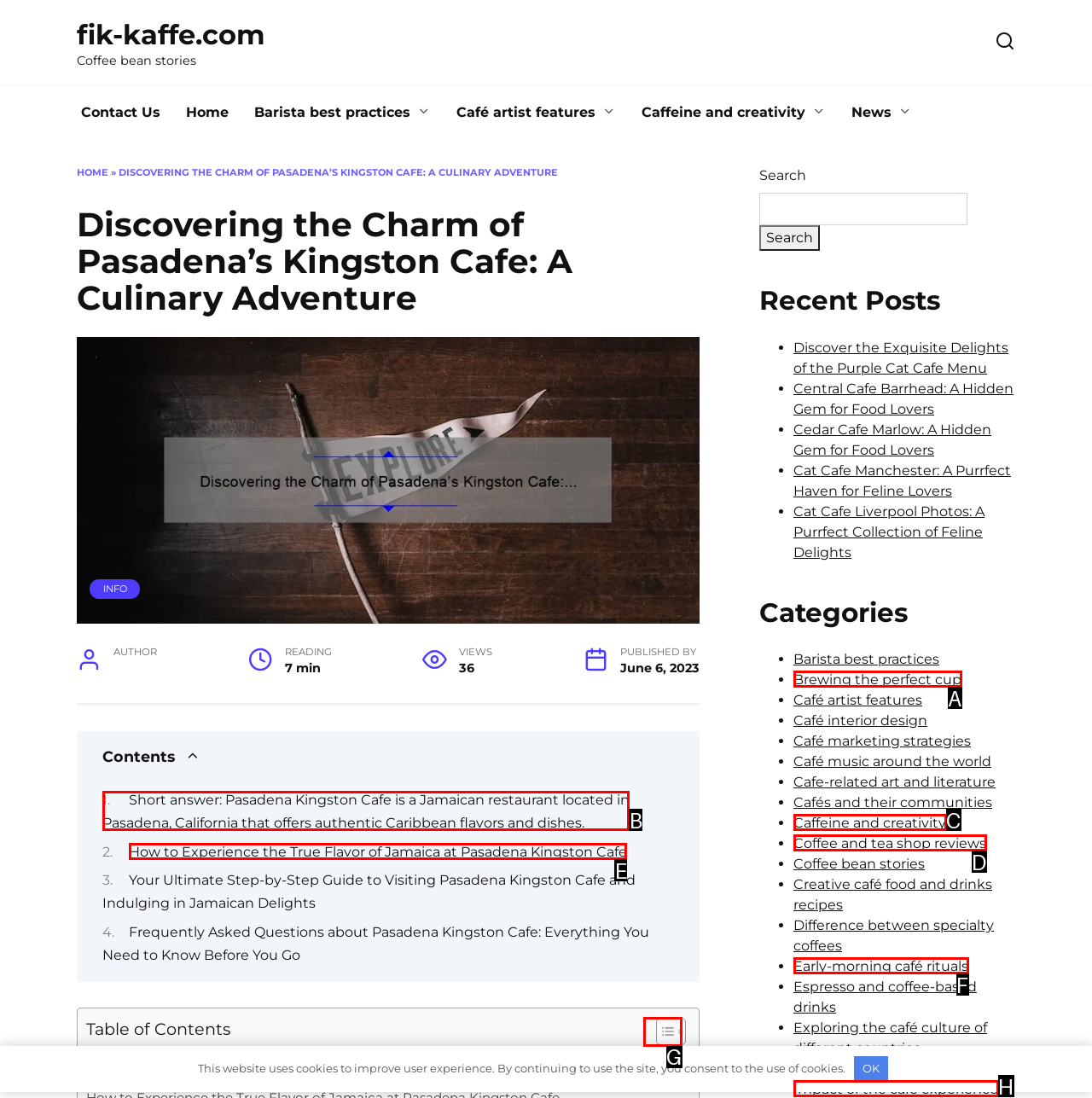What option should you select to complete this task: Read the article 'How to Experience the True Flavor of Jamaica at Pasadena Kingston Cafe'? Indicate your answer by providing the letter only.

E